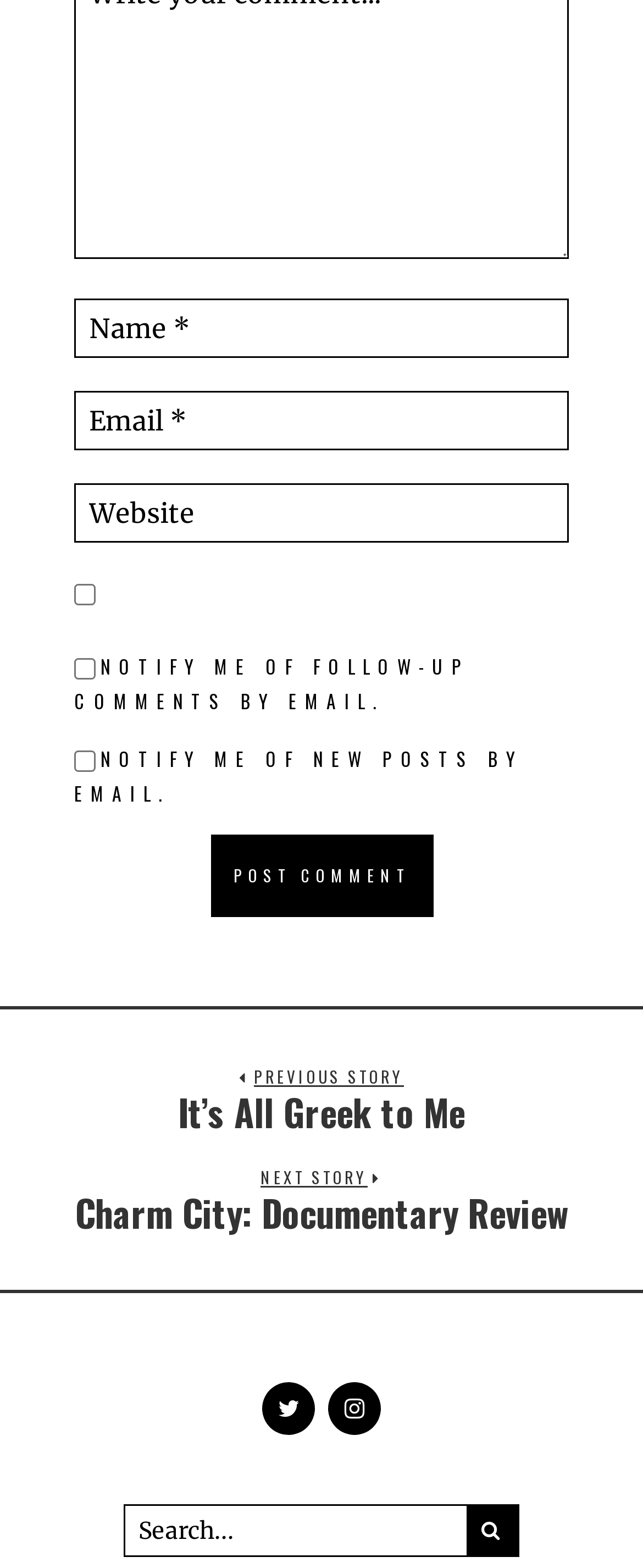Specify the bounding box coordinates of the element's region that should be clicked to achieve the following instruction: "Read the post 'It’s All Greek to Me'". The bounding box coordinates consist of four float numbers between 0 and 1, in the format [left, top, right, bottom].

[0.115, 0.68, 0.885, 0.723]